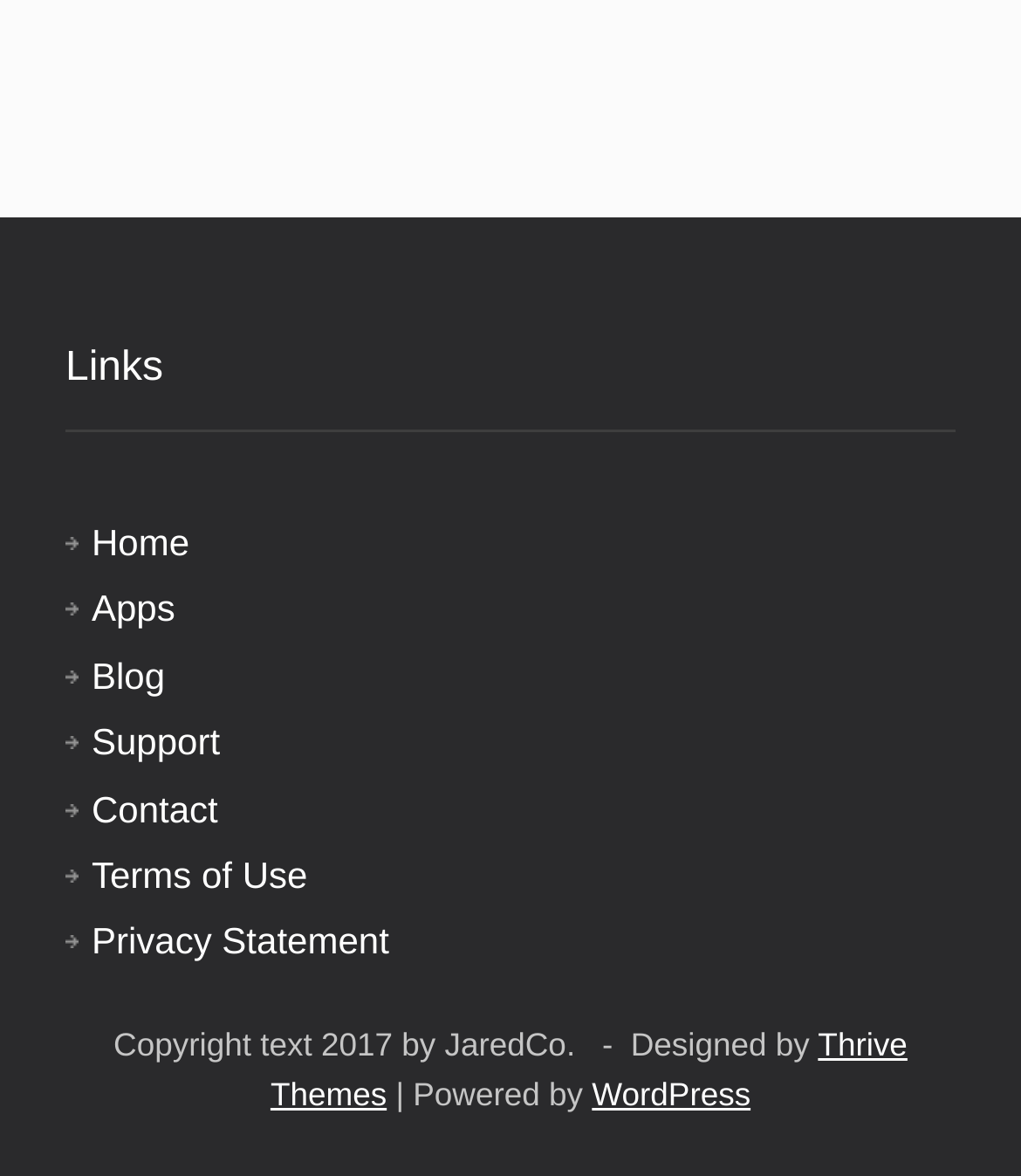Kindly determine the bounding box coordinates for the clickable area to achieve the given instruction: "go to home page".

[0.09, 0.443, 0.186, 0.479]